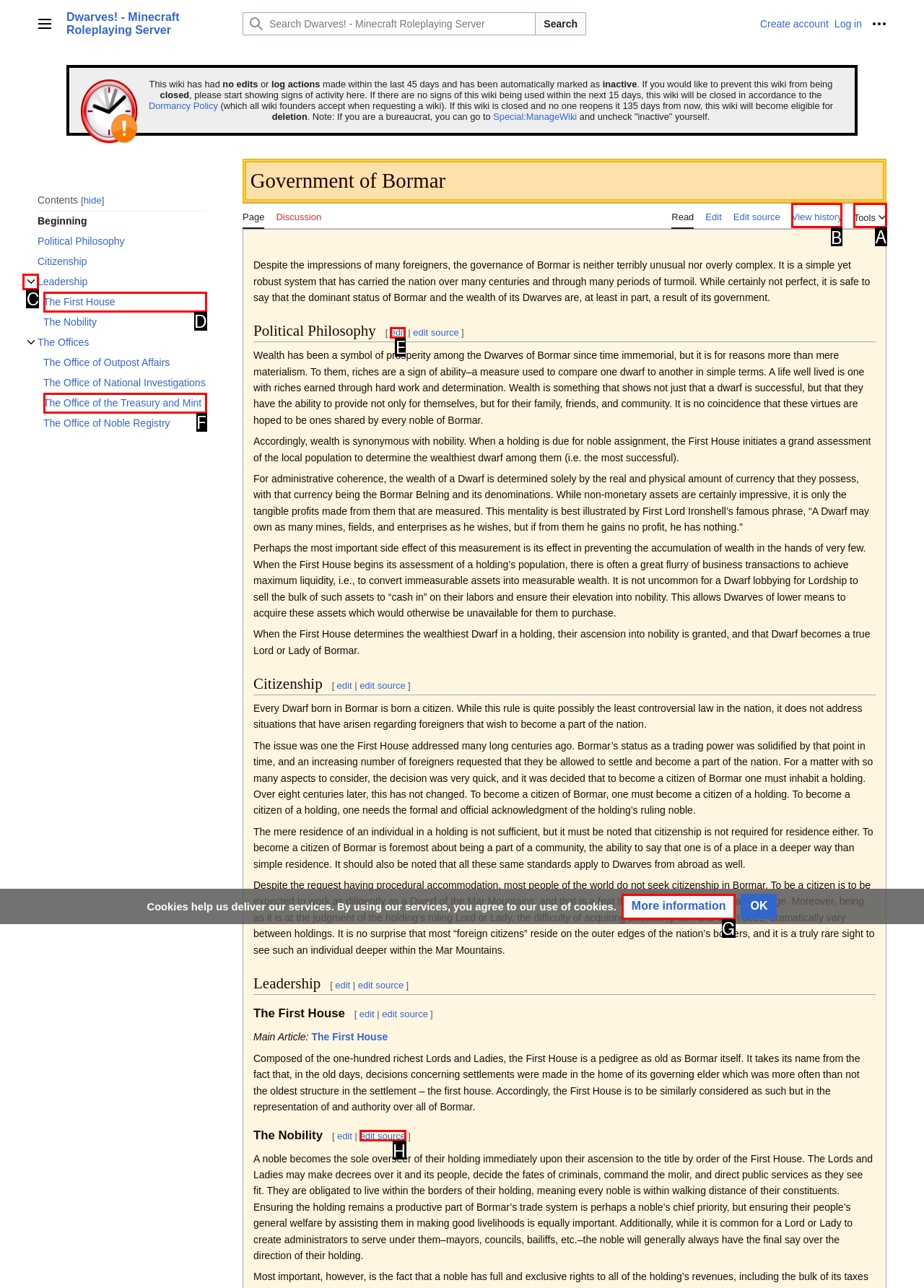Please indicate which HTML element should be clicked to fulfill the following task: View history. Provide the letter of the selected option.

B